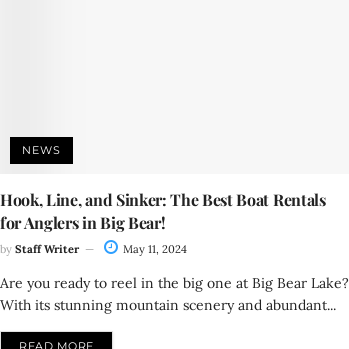Please analyze the image and provide a thorough answer to the question:
Who wrote the news article?

According to the caption, the news article was written by a staff writer, which implies that the author is not a specific person but rather a member of the staff.